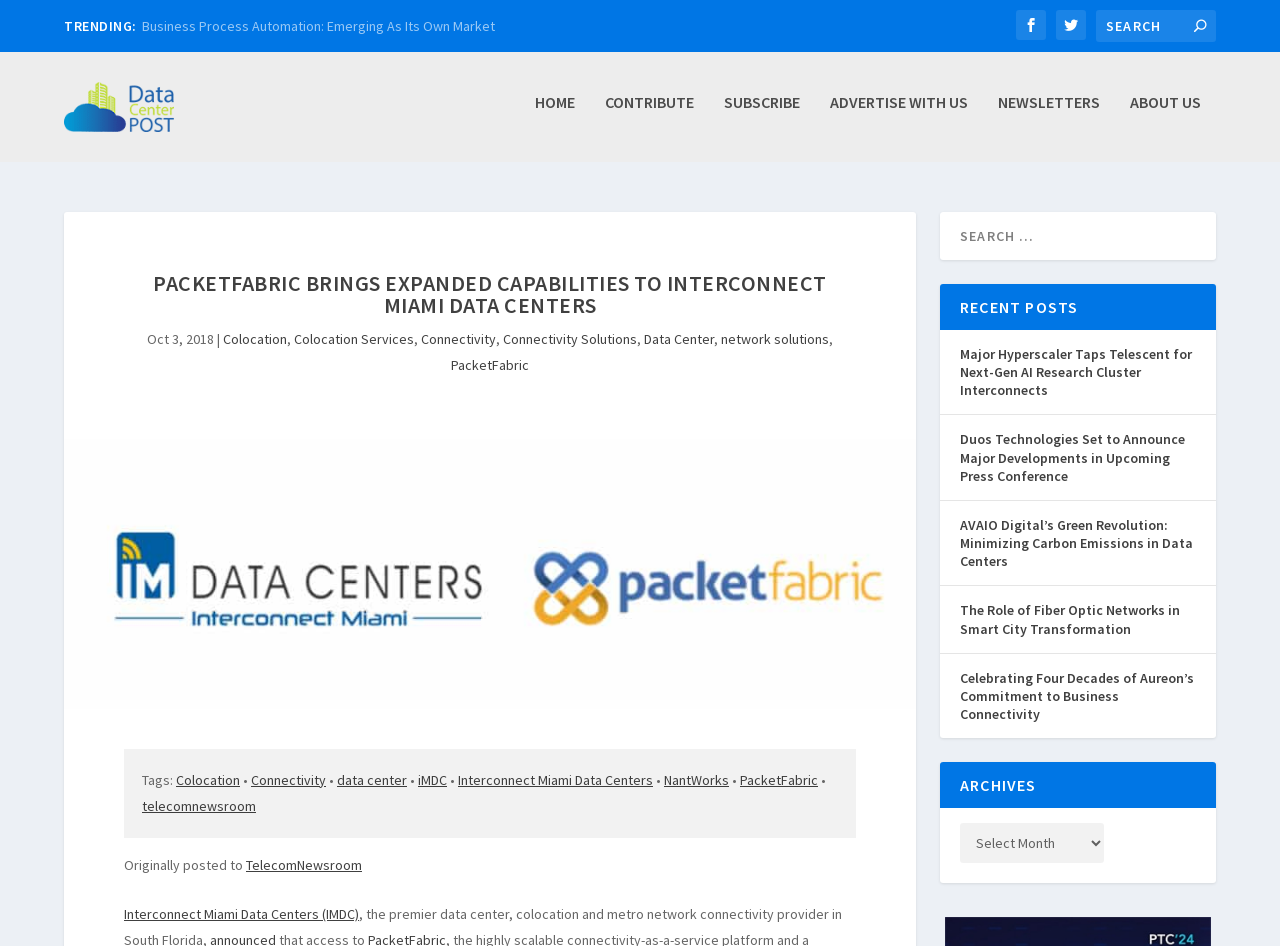Find and provide the bounding box coordinates for the UI element described here: "Interconnect Miami Data Centers". The coordinates should be given as four float numbers between 0 and 1: [left, top, right, bottom].

[0.358, 0.815, 0.51, 0.834]